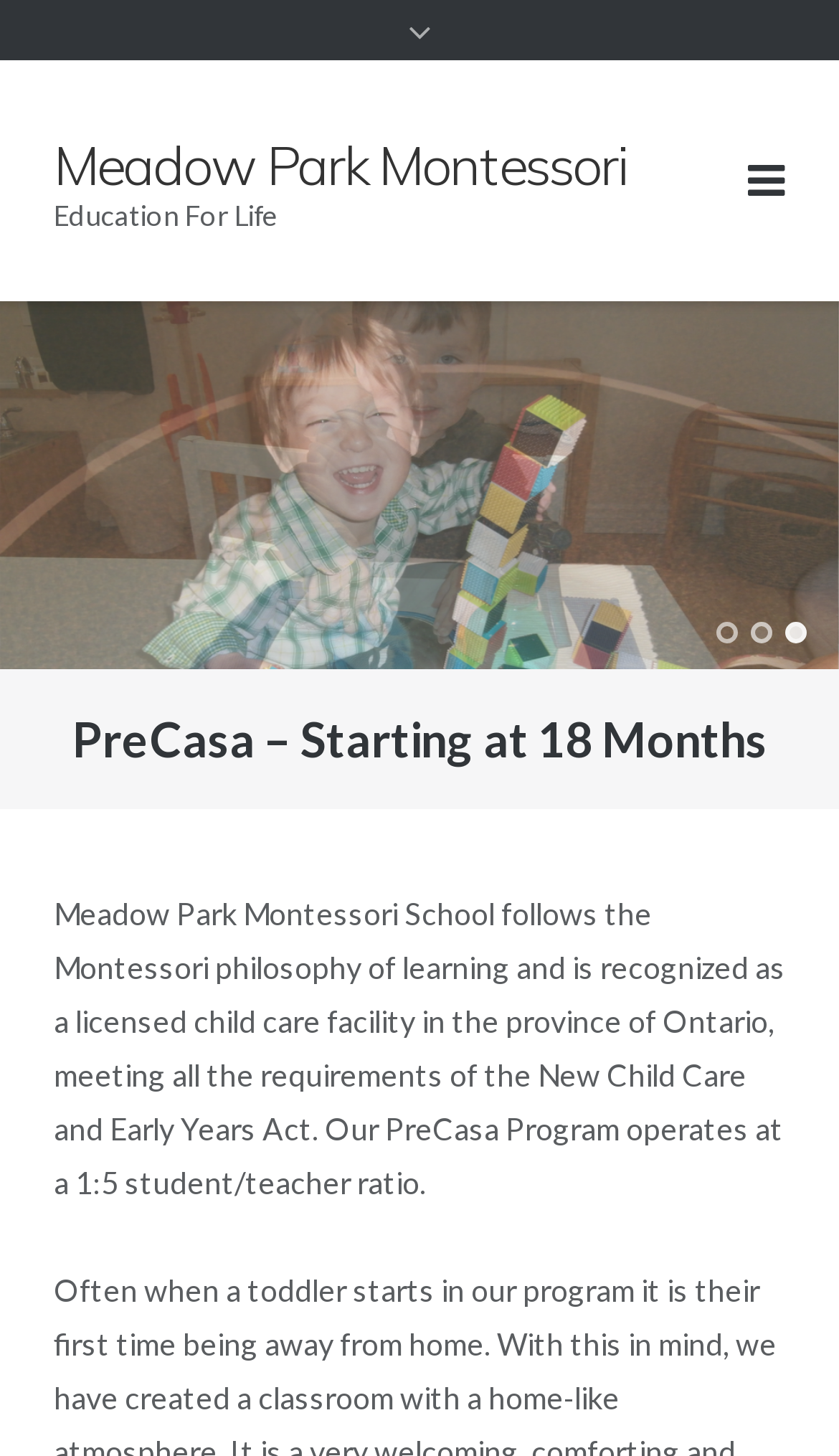Highlight the bounding box of the UI element that corresponds to this description: "Smart Horizons Career Online Education".

None